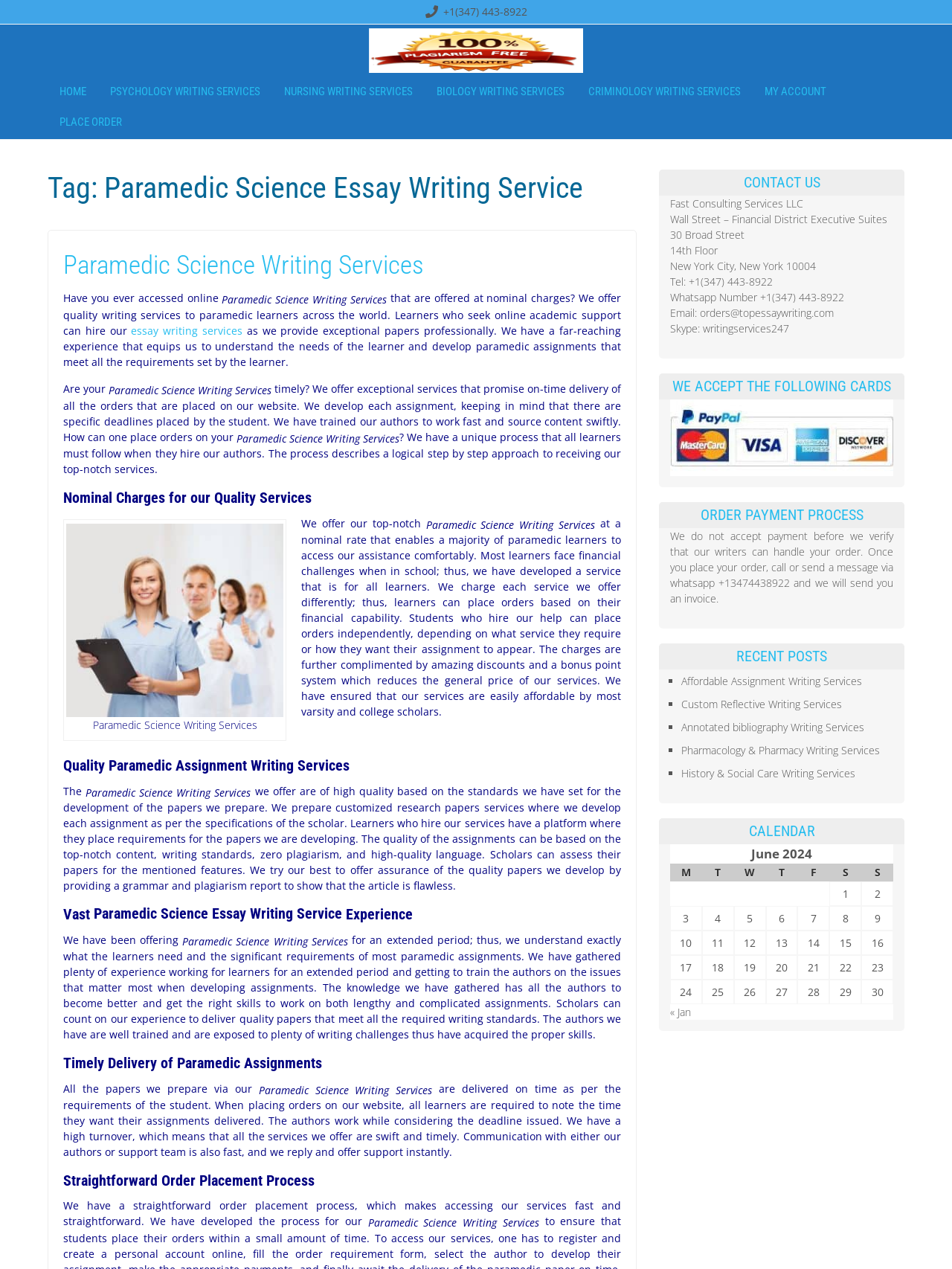Can you give a comprehensive explanation to the question given the content of the image?
What is the title of the first heading on the webpage?

The first heading on the webpage is located near the top and has the title 'Tag: Paramedic Science Essay Writing Service', which indicates that the webpage is about paramedic science essay writing services.